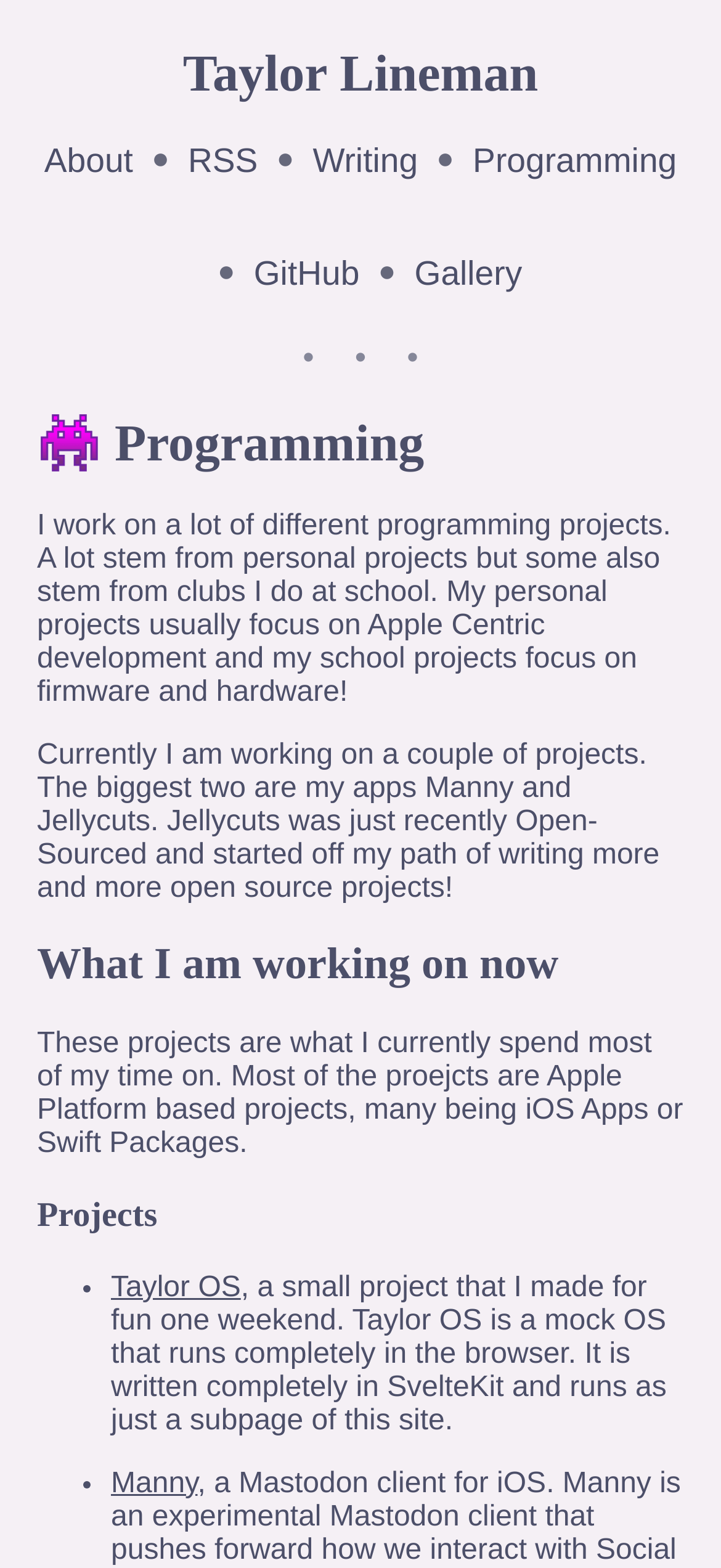Locate the bounding box coordinates of the item that should be clicked to fulfill the instruction: "go to about page".

[0.061, 0.09, 0.185, 0.116]